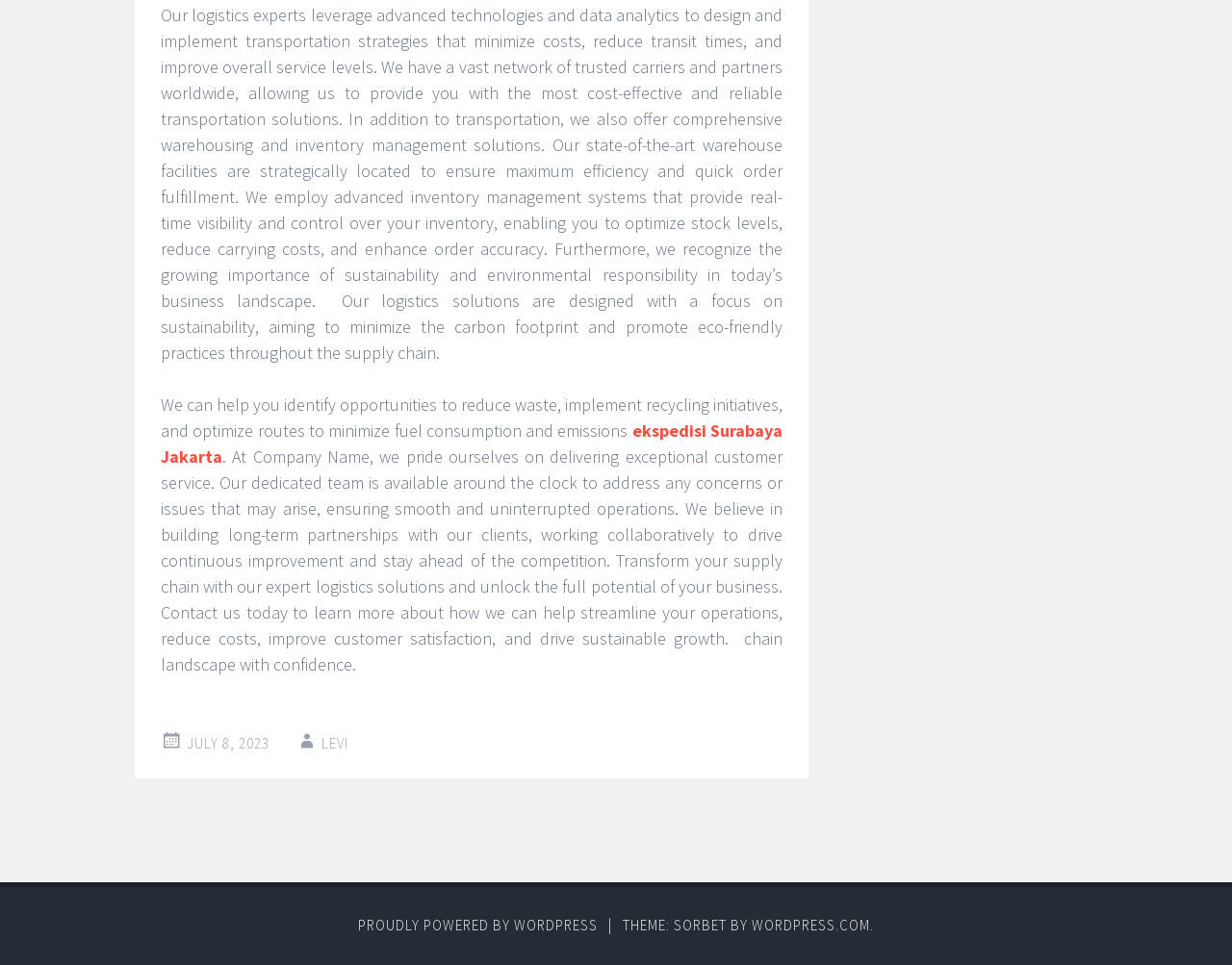What is the date mentioned in the footer?
Analyze the image and deliver a detailed answer to the question.

The date mentioned in the footer is JULY 8, 2023, which is likely the date of a blog post or article, as it is linked and accompanied by a time element.